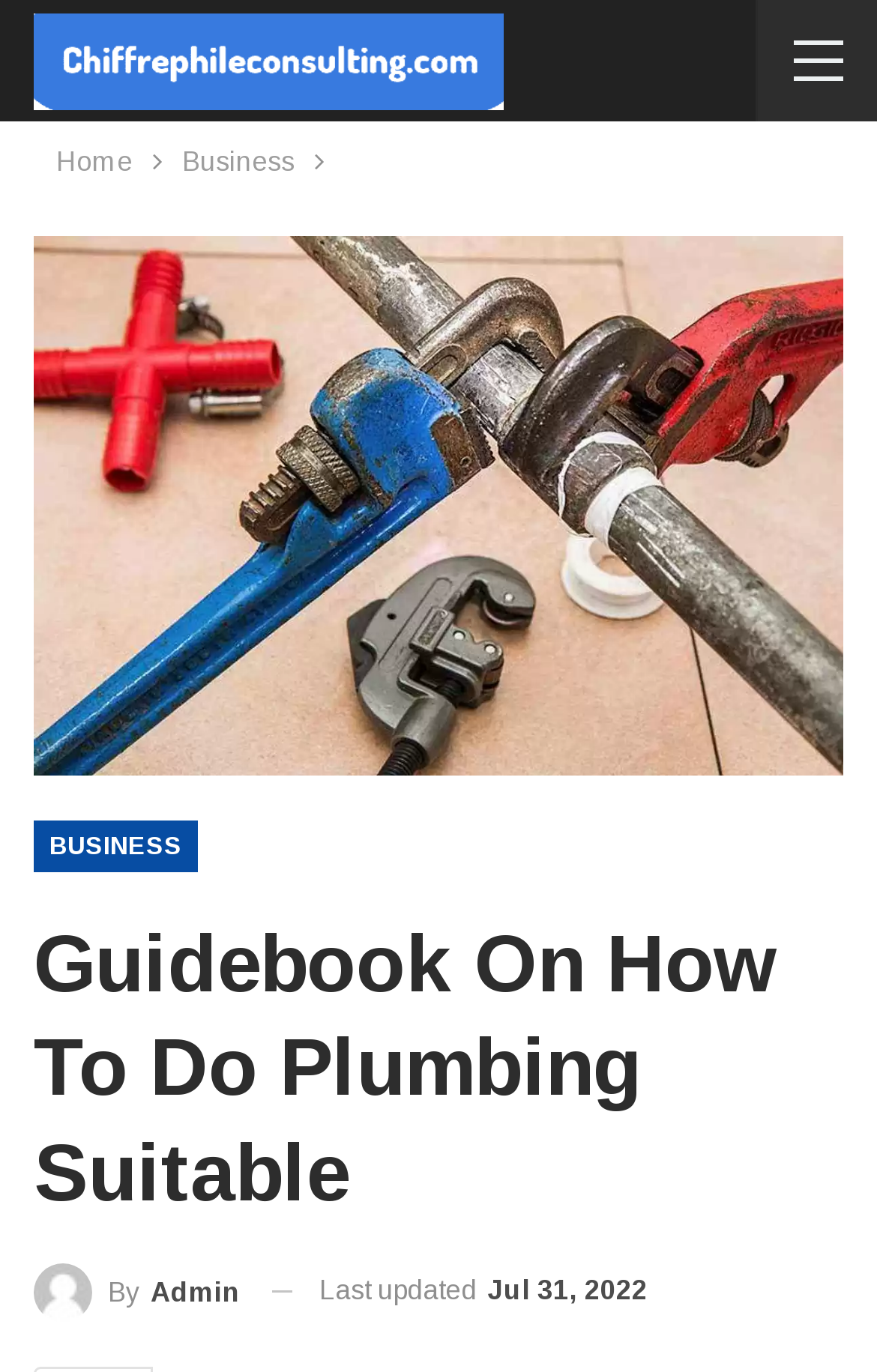How many links are there in the breadcrumbs navigation?
Please provide a detailed and comprehensive answer to the question.

There are three links in the breadcrumbs navigation: 'Home', 'Business', and 'How To Do Plumbing Right'. These links are nested under the navigation element with the text 'Breadcrumbs'.